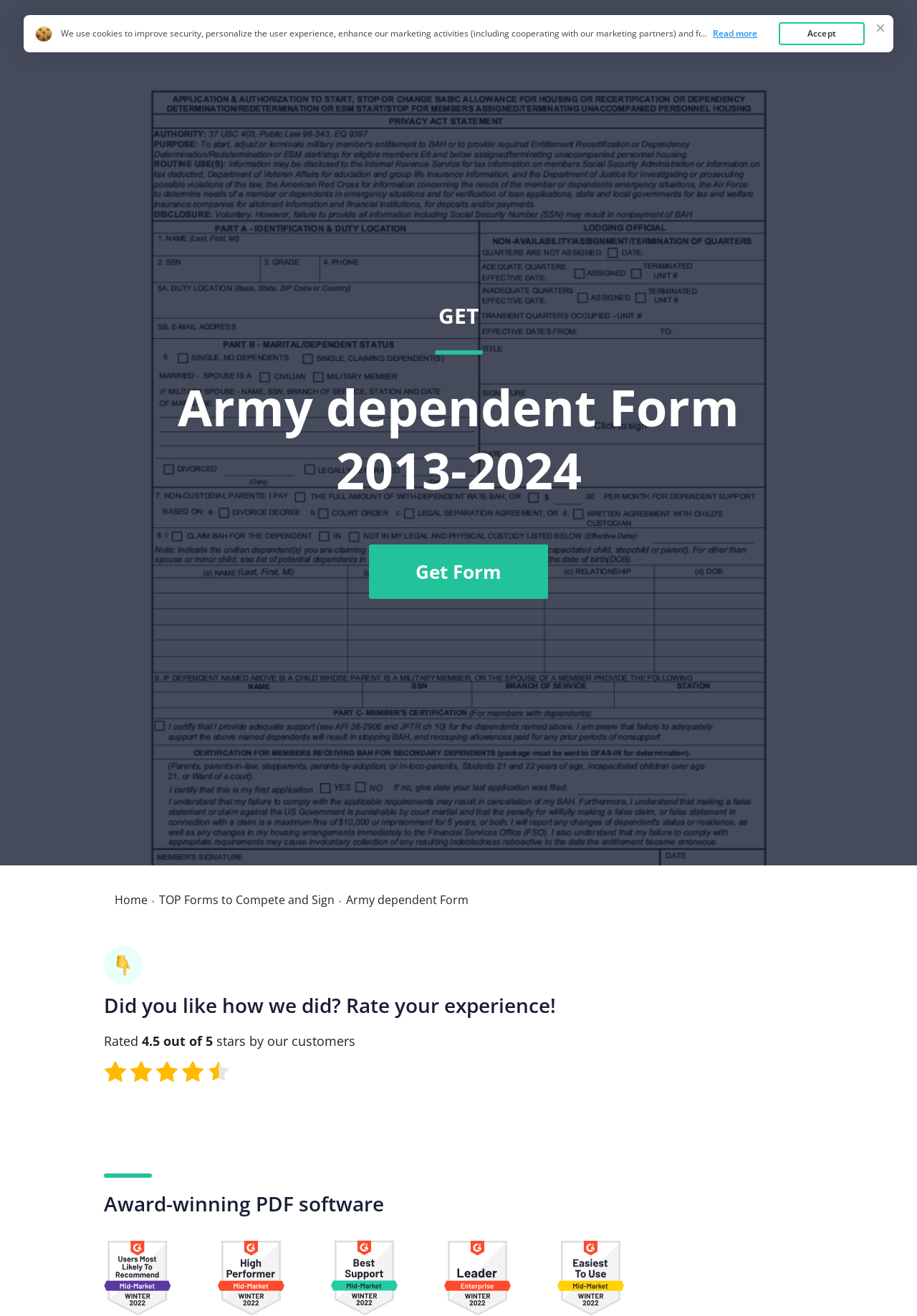Please find the bounding box coordinates for the clickable element needed to perform this instruction: "Click the link to view top forms".

[0.819, 0.028, 0.883, 0.04]